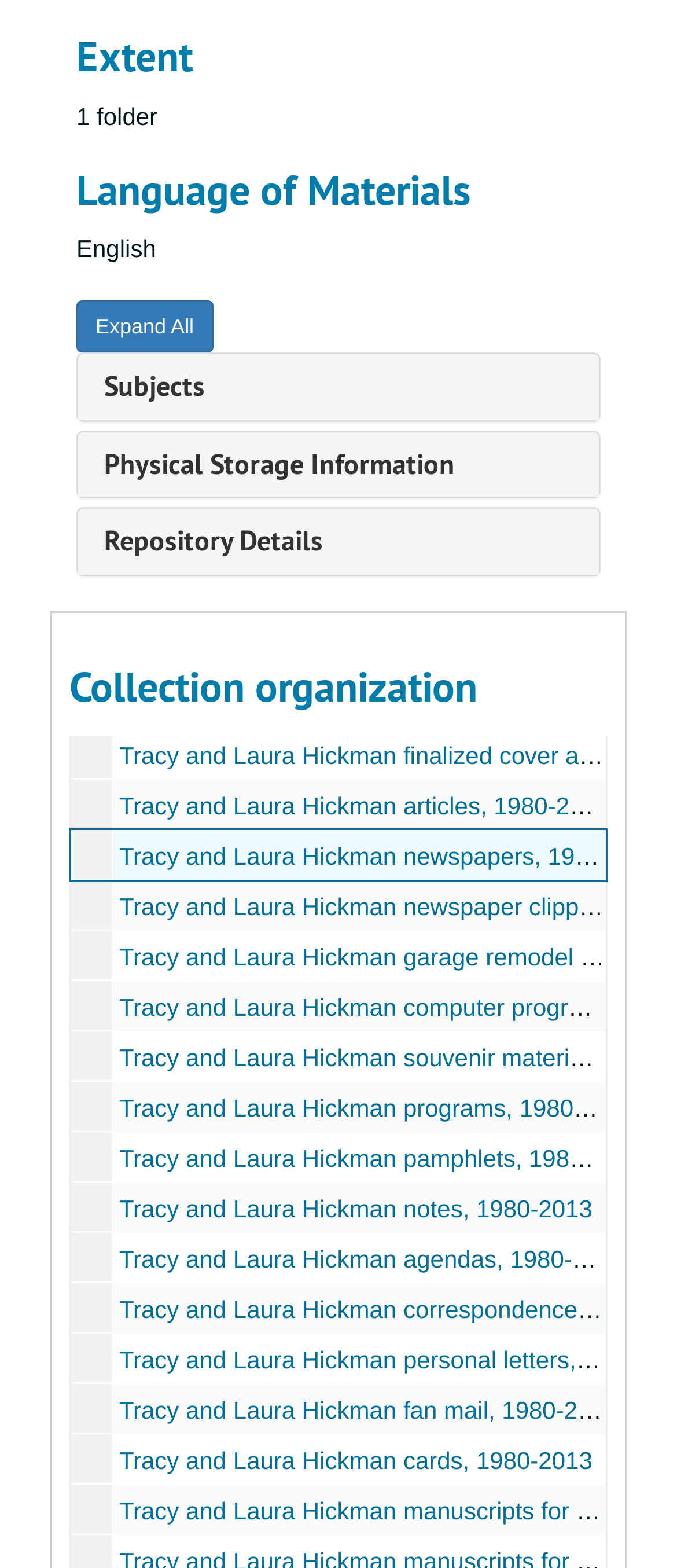Determine the bounding box coordinates of the element that should be clicked to execute the following command: "Expand all sections".

[0.113, 0.192, 0.315, 0.225]